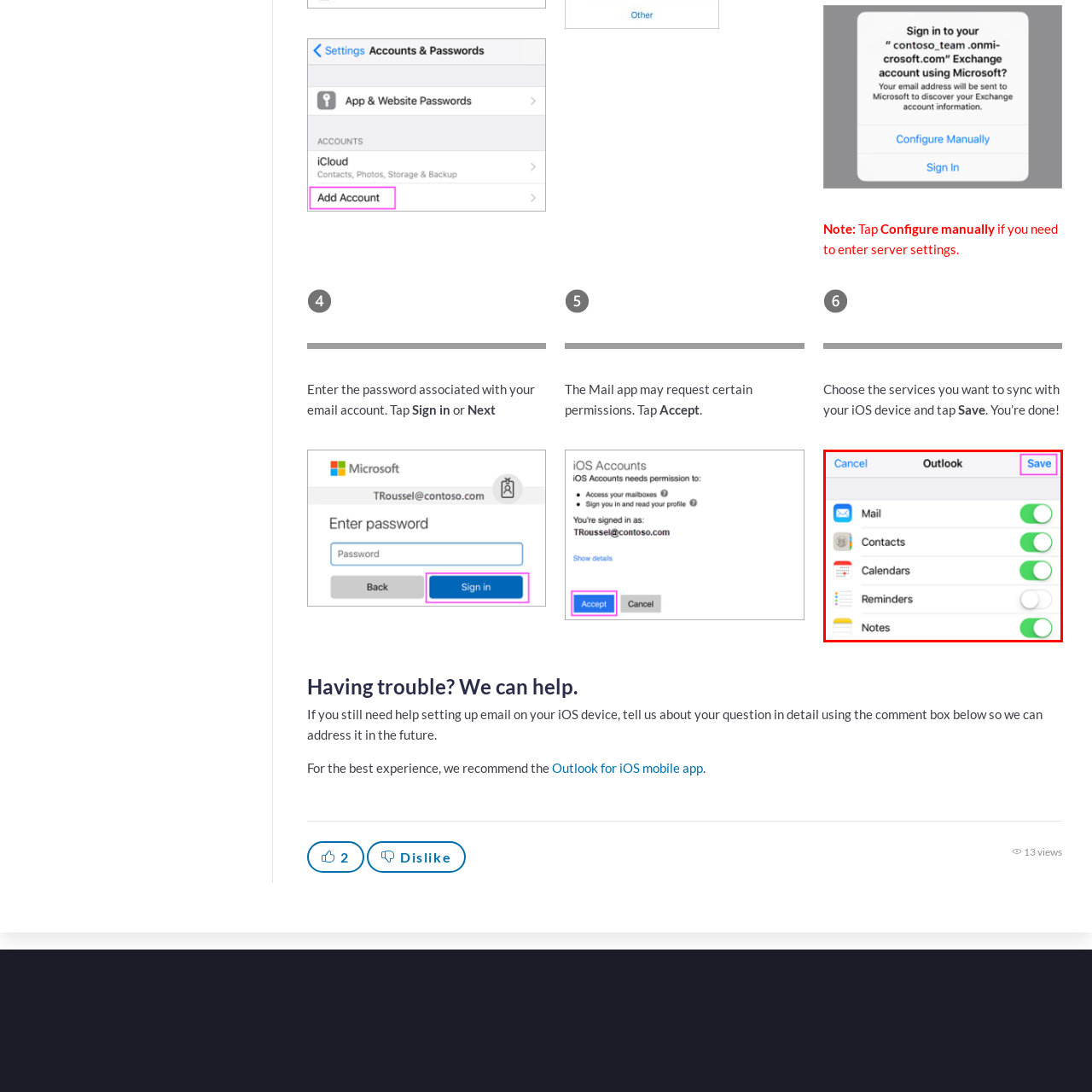What color indicates an enabled feature?
Carefully examine the image within the red bounding box and provide a comprehensive answer based on what you observe.

Each service in the list has a corresponding toggle switch, and the color green is used to indicate which features are enabled, while grey indicates which features are disabled.